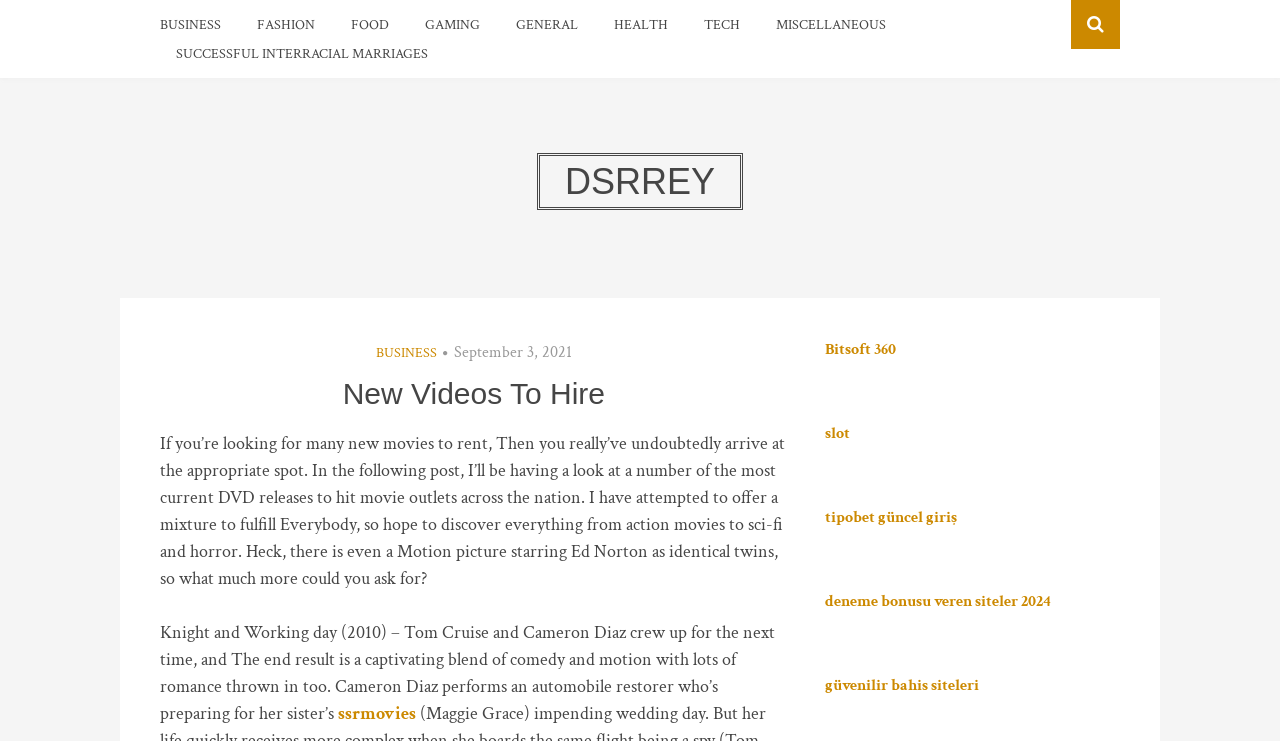Determine the bounding box coordinates of the clickable region to execute the instruction: "Explore Bitsoft 360". The coordinates should be four float numbers between 0 and 1, denoted as [left, top, right, bottom].

[0.644, 0.457, 0.7, 0.486]